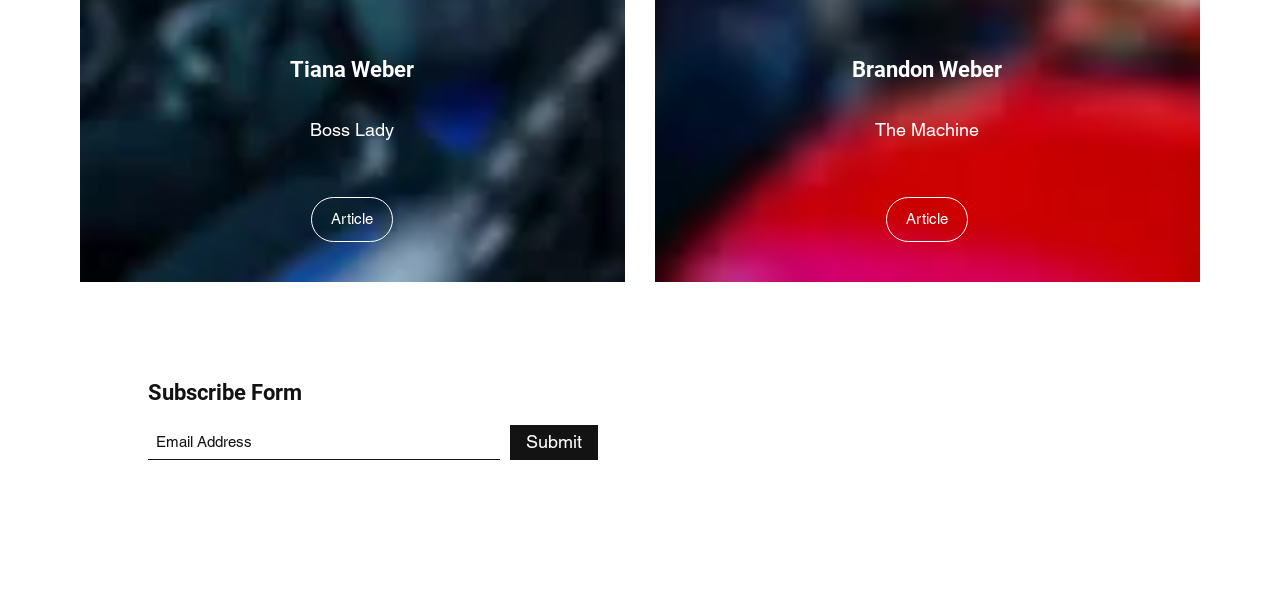Respond with a single word or phrase to the following question:
What is the text of the second heading element on the webpage?

Brandon Weber